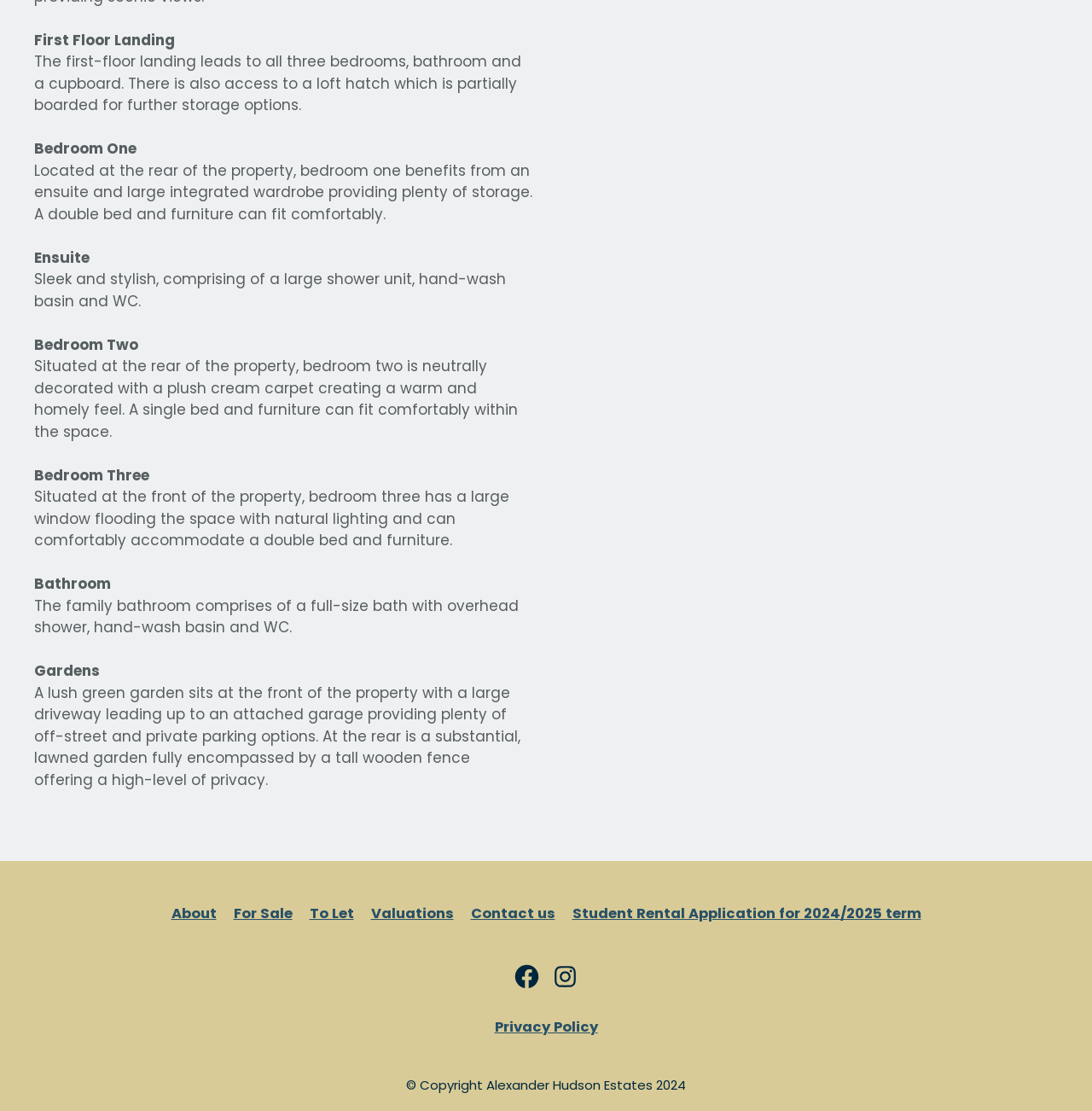What is located at the front of the property?
Answer the question with a detailed and thorough explanation.

The webpage describes a 'lush green garden' at the front of the property, and also mentions that Bedroom Three is situated at the front of the property.